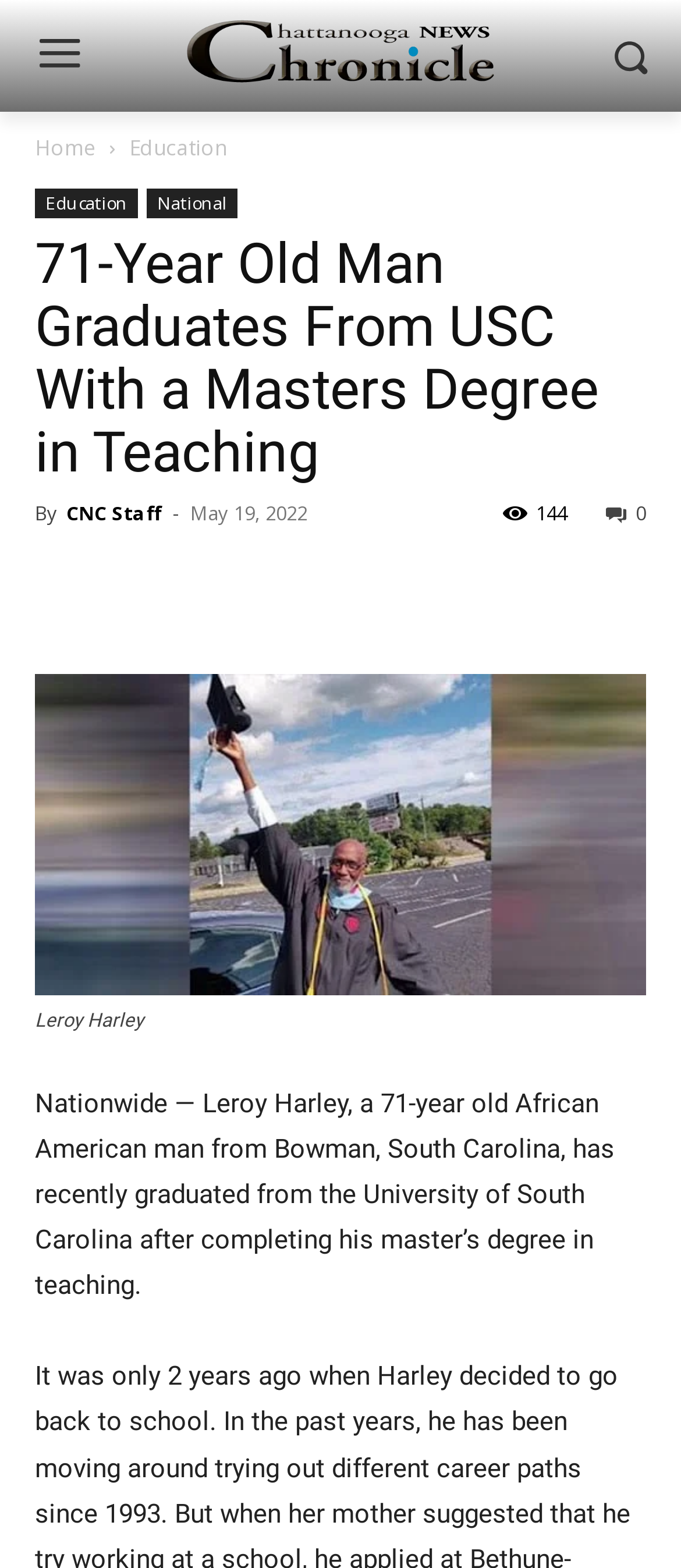Illustrate the webpage with a detailed description.

This webpage is about a news article featuring Leroy Harley, a 71-year-old African American man from Bowman, South Carolina, who has recently graduated from the University of South Carolina with a master's degree in teaching. 

At the top of the page, there is a large image taking up most of the width, with a smaller image located at the top right corner. Below the top image, there are several links, including "Home" and "Education", which are positioned on the left side of the page. The "Education" link has a dropdown menu with additional links, including "Education" and "National". 

To the right of the links, there is a header section with the title "71-Year Old Man Graduates From USC With a Masters Degree in Teaching" in a large font. Below the title, there is a byline with the text "By CNC Staff" and a timestamp "May 19, 2022". There is also a social media link and a counter showing 144 interactions. 

Further down, there are several social media links, including Facebook, Twitter, and LinkedIn, aligned horizontally. Below these links, there is a large figure with an image and a caption "Leroy Harley". The main article text is located below the figure, describing Leroy Harley's achievement in graduating from the University of South Carolina.